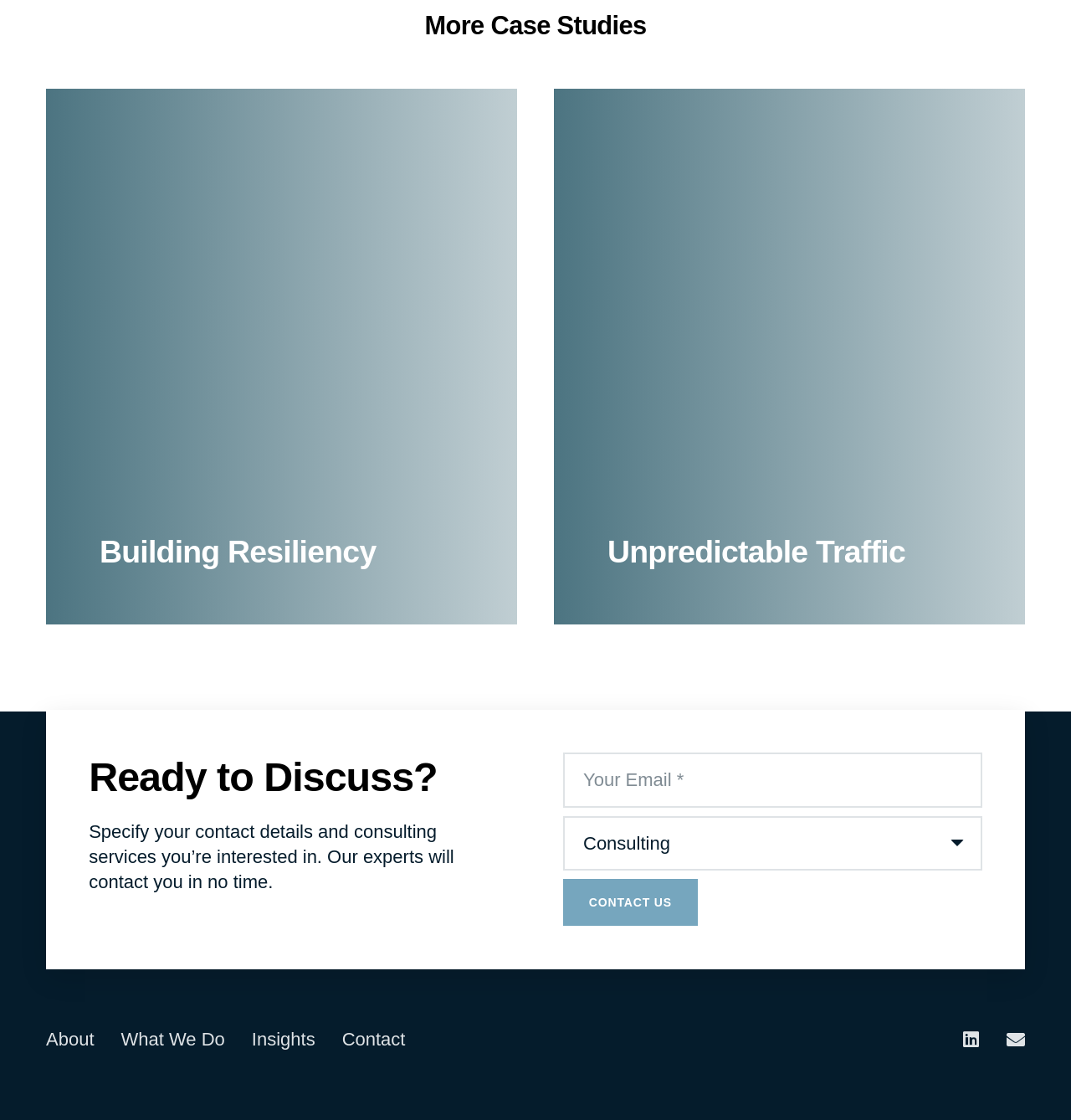Find the bounding box coordinates of the clickable area required to complete the following action: "Select an option from the dropdown menu".

[0.526, 0.729, 0.917, 0.778]